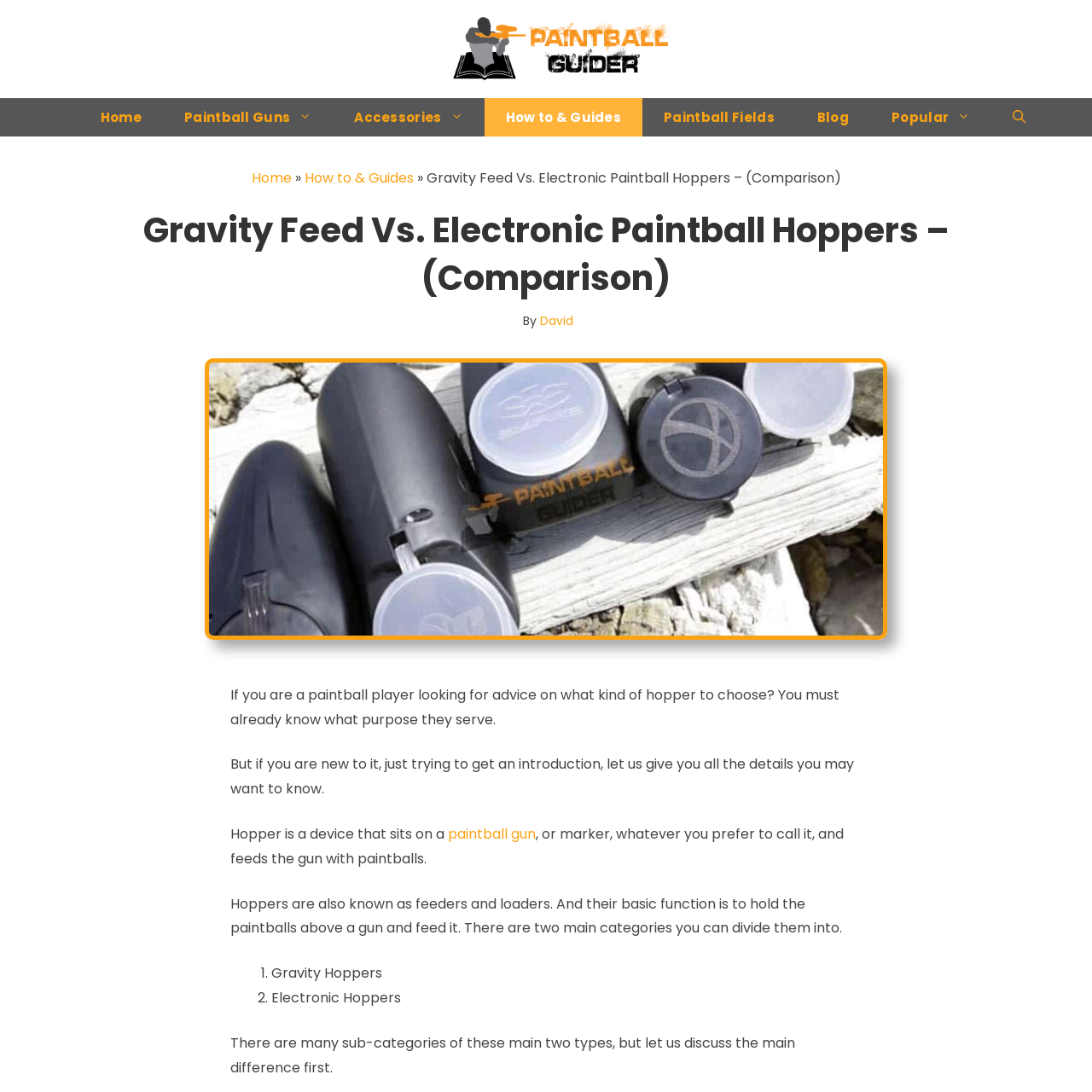Determine the bounding box coordinates of the section I need to click to execute the following instruction: "Open the Search Bar". Provide the coordinates as four float numbers between 0 and 1, i.e., [left, top, right, bottom].

[0.908, 0.09, 0.959, 0.125]